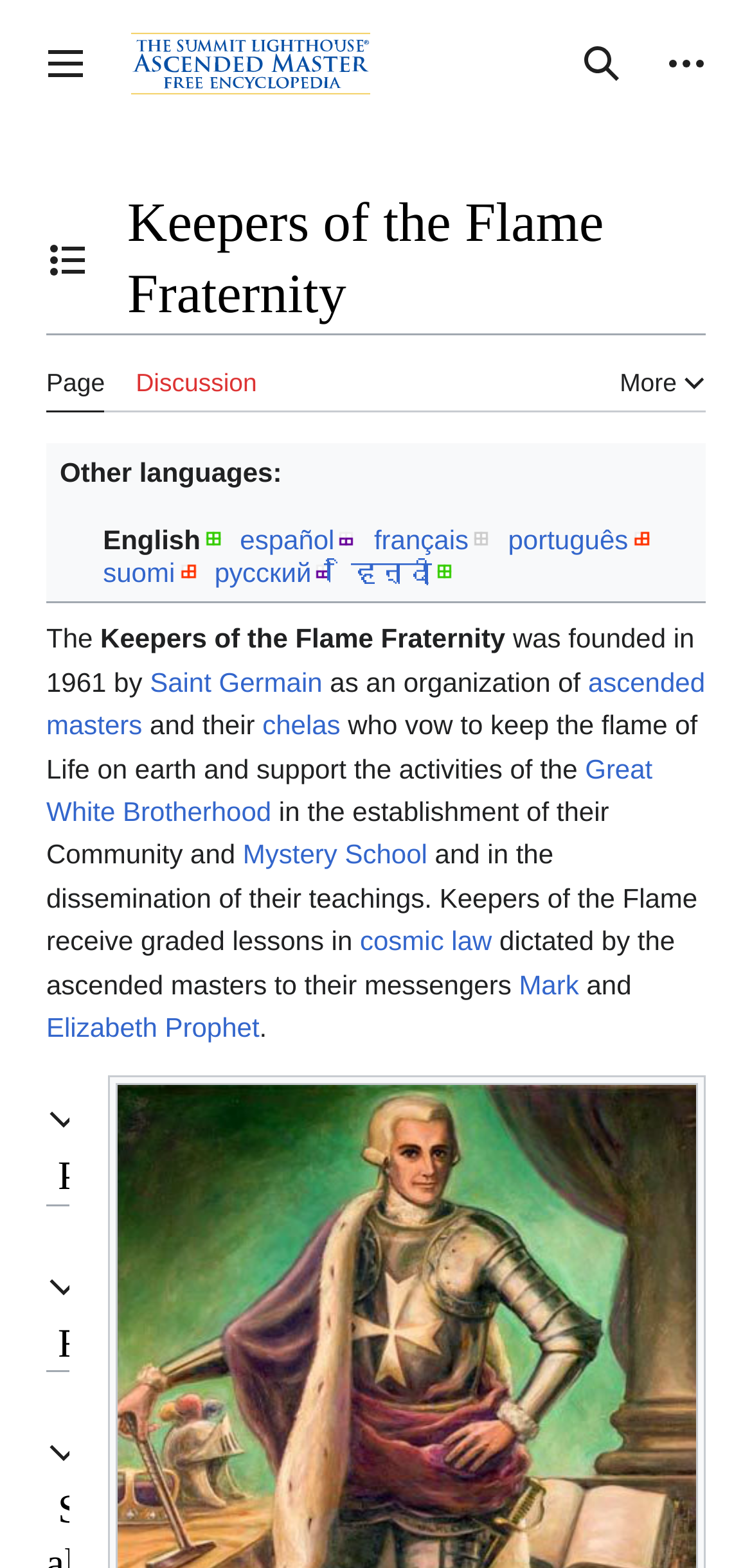Identify the bounding box coordinates of the HTML element based on this description: "Founding".

[0.077, 0.842, 0.283, 0.871]